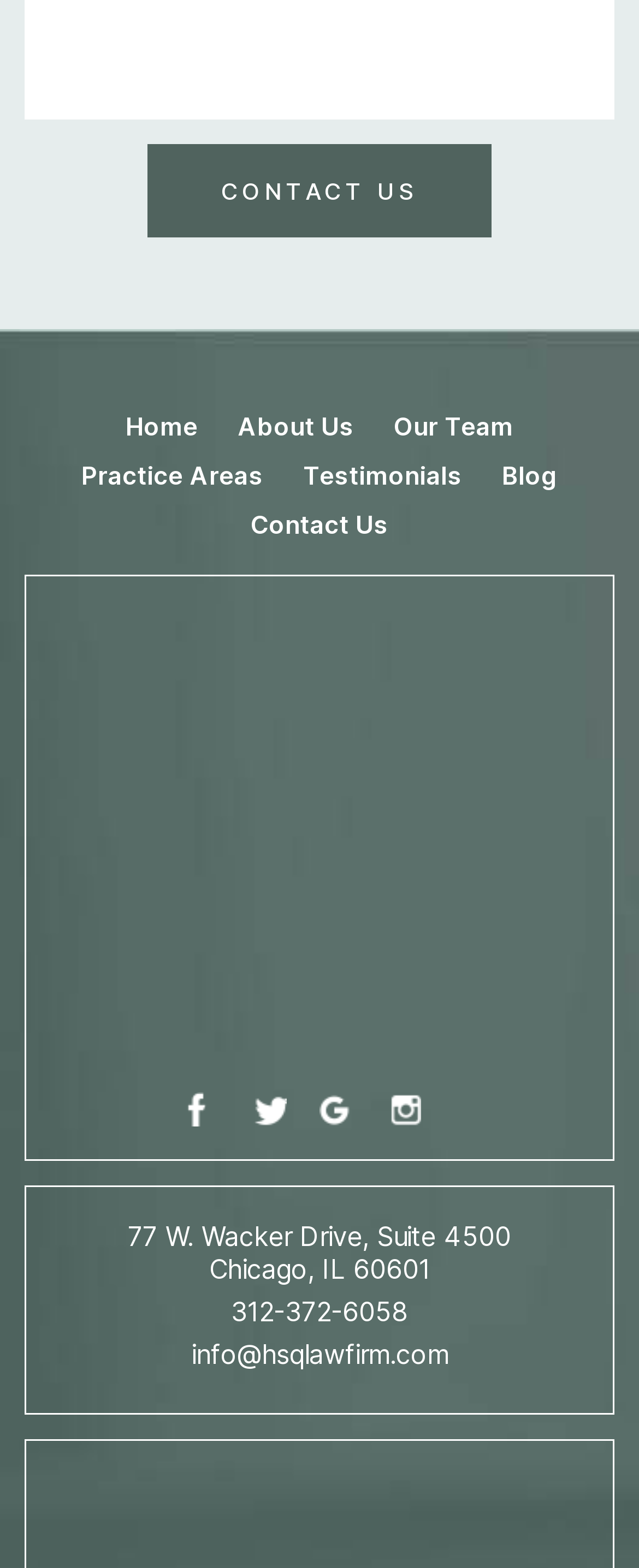How many navigation links are there?
Using the image as a reference, deliver a detailed and thorough answer to the question.

I counted the number of navigation links by looking at the links with text 'Home', 'About Us', 'Our Team', 'Practice Areas', 'Testimonials', and 'Blog'. There are 6 navigation links in total.